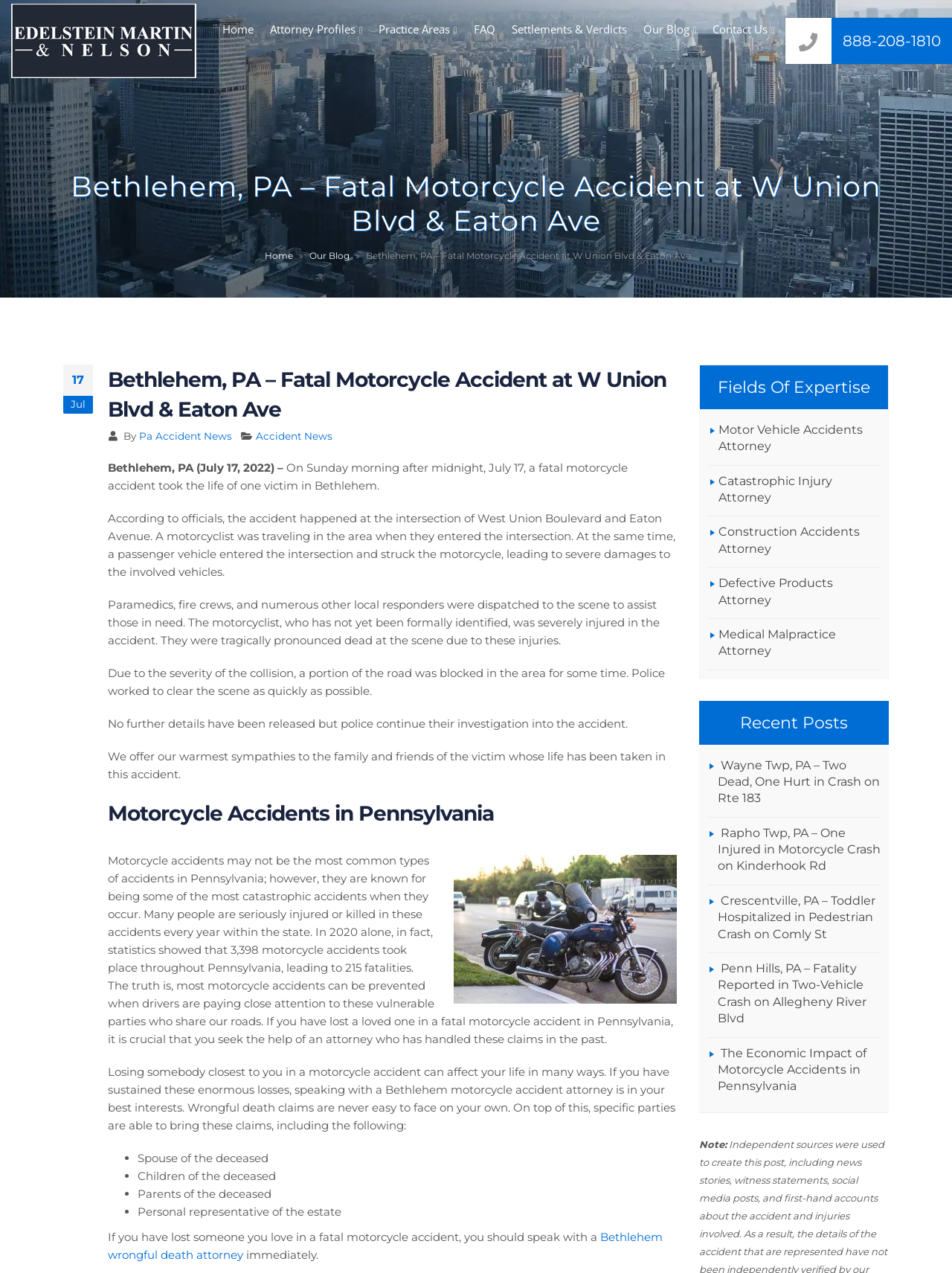Respond to the question below with a concise word or phrase:
What is the intersection where the accident happened?

W Union Blvd & Eaton Ave